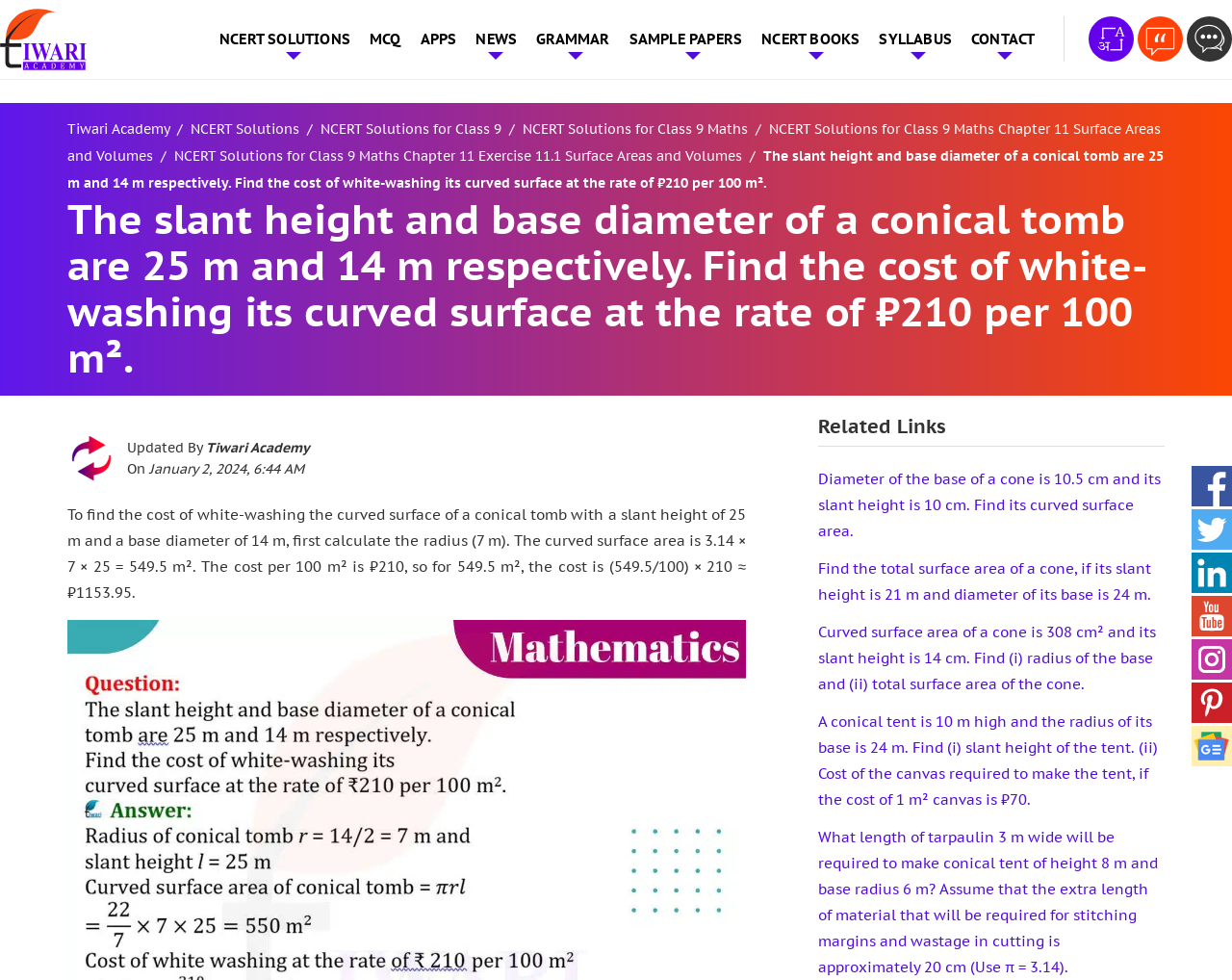Using a single word or phrase, answer the following question: 
What is the rate of white-washing per 100 m²?

₹210